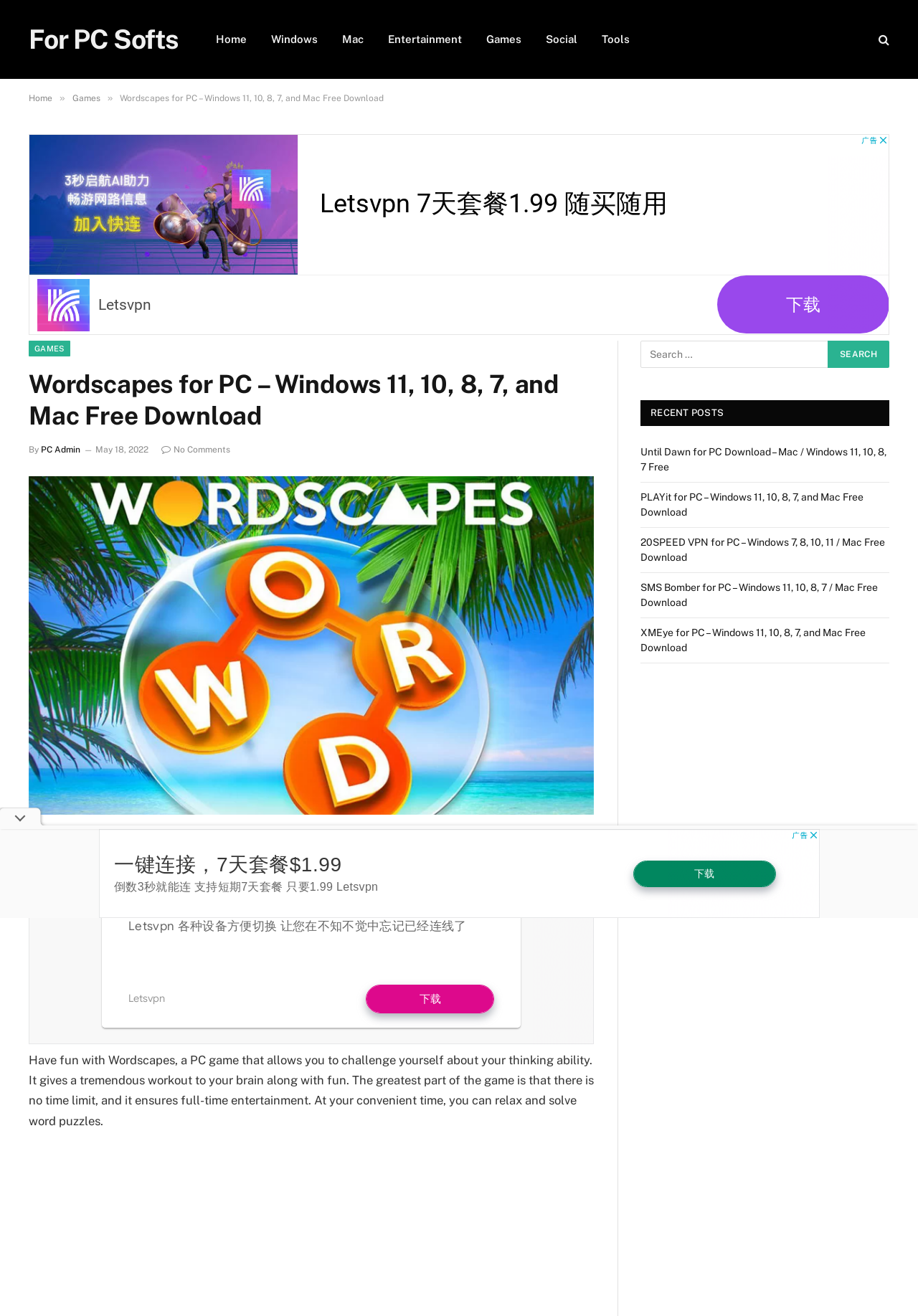Determine the bounding box coordinates for the area you should click to complete the following instruction: "Click on 'No Reviews'".

None